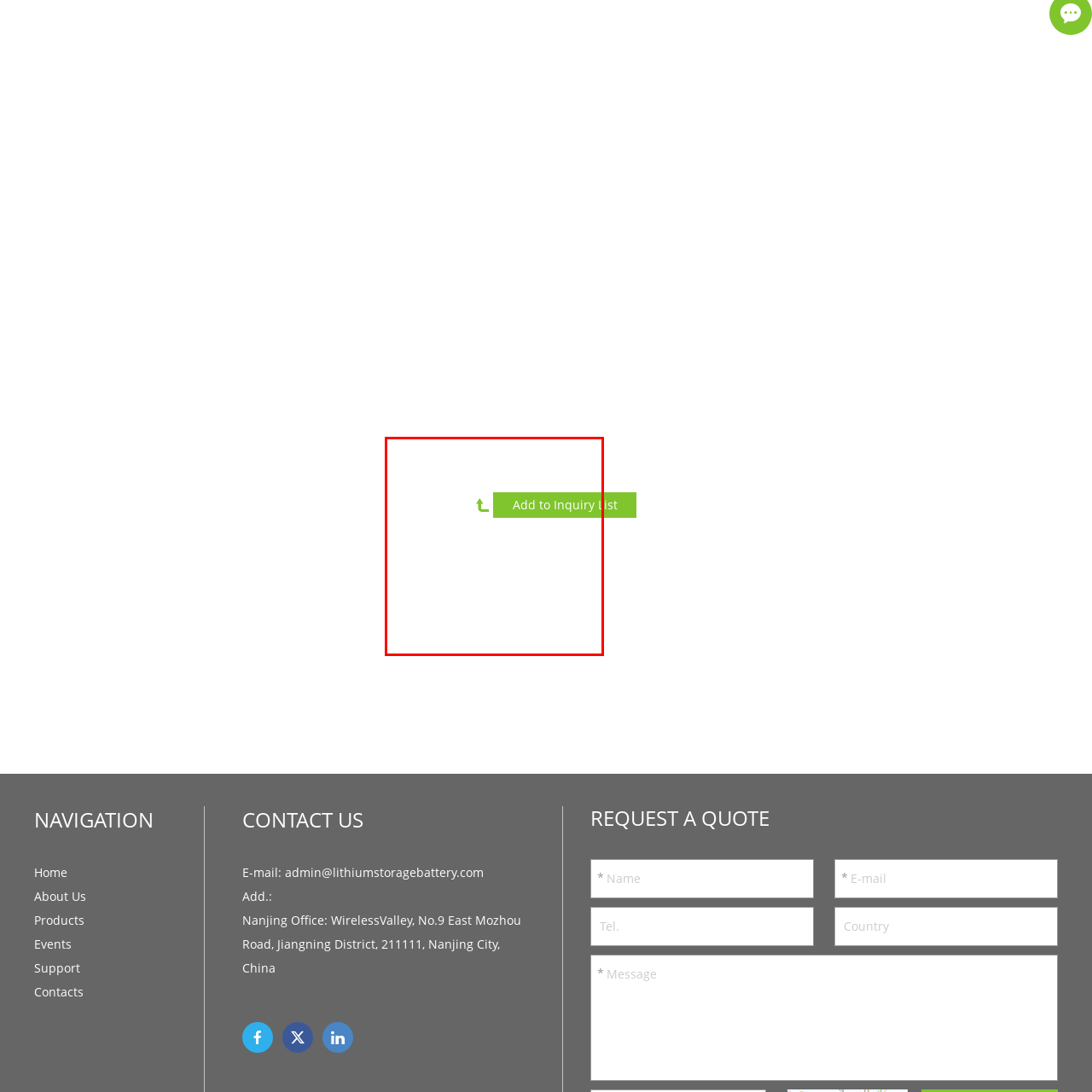Pay attention to the image inside the red rectangle, What is the icon accompanying the green button? Answer briefly with a single word or phrase.

Upward arrow